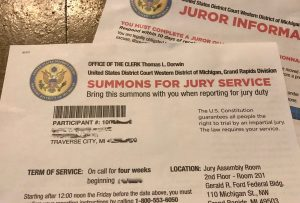Generate an in-depth description of the image.

The image displays a printed jury summons document issued by the Office of the Clerk for the United States District Court, Western District of Michigan, Grand Rapids Division. Prominently featured at the top is the official seal, symbolizing the authority of the federal court. The text reads "SUMMONS FOR JURY SERVICE," indicating the recipient's obligation to attend jury duty.

Key details include the participant number, the location—Jury Assembly Room on the second floor of the Gerald R. Ford Federal Building in Grand Rapids—and the term of service specified as four weeks, commencing from a designated date. The summons emphasizes the importance of bringing this document when reporting for jury duty and highlights the constitutional significance of jury service in the United States.

This summons not only underscores civic responsibility but also reflects the structured process by which citizens are called to participate in the judicial system.